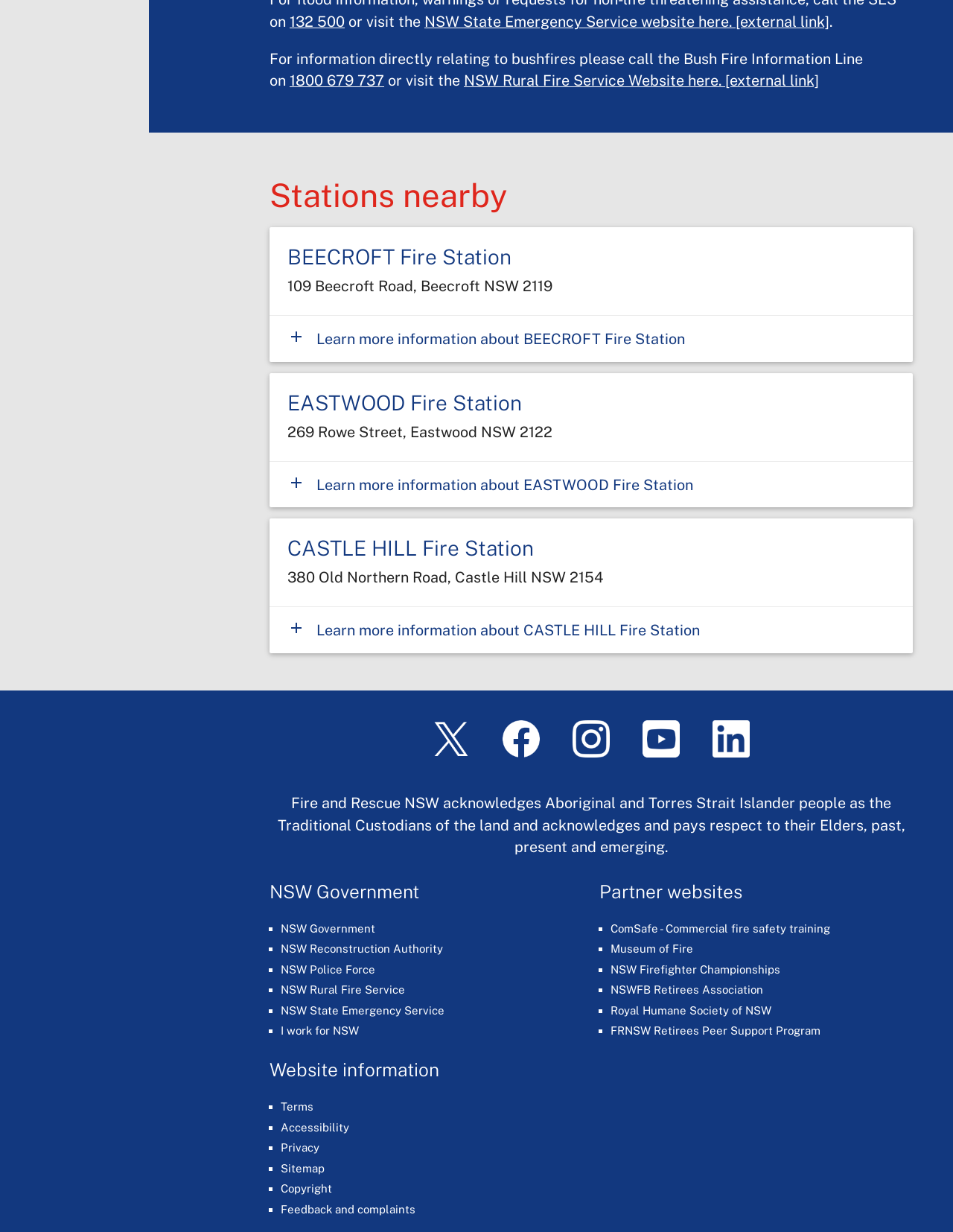Please mark the bounding box coordinates of the area that should be clicked to carry out the instruction: "Check the NSW Government website".

[0.295, 0.748, 0.394, 0.759]